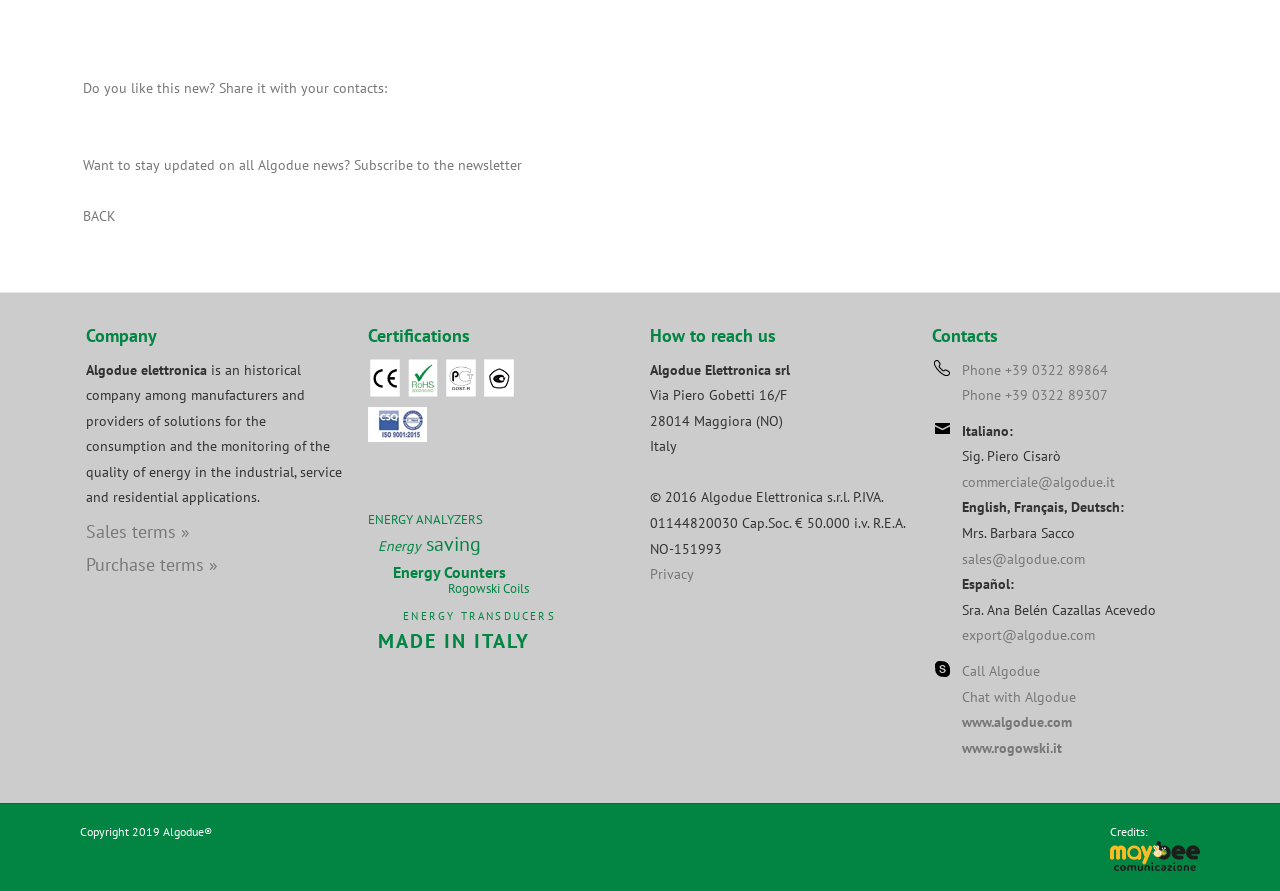Given the element description commerciale@algodue.it, identify the bounding box coordinates for the UI element on the webpage screenshot. The format should be (top-left x, top-left y, bottom-right x, bottom-right y), with values between 0 and 1.

[0.751, 0.531, 0.871, 0.551]